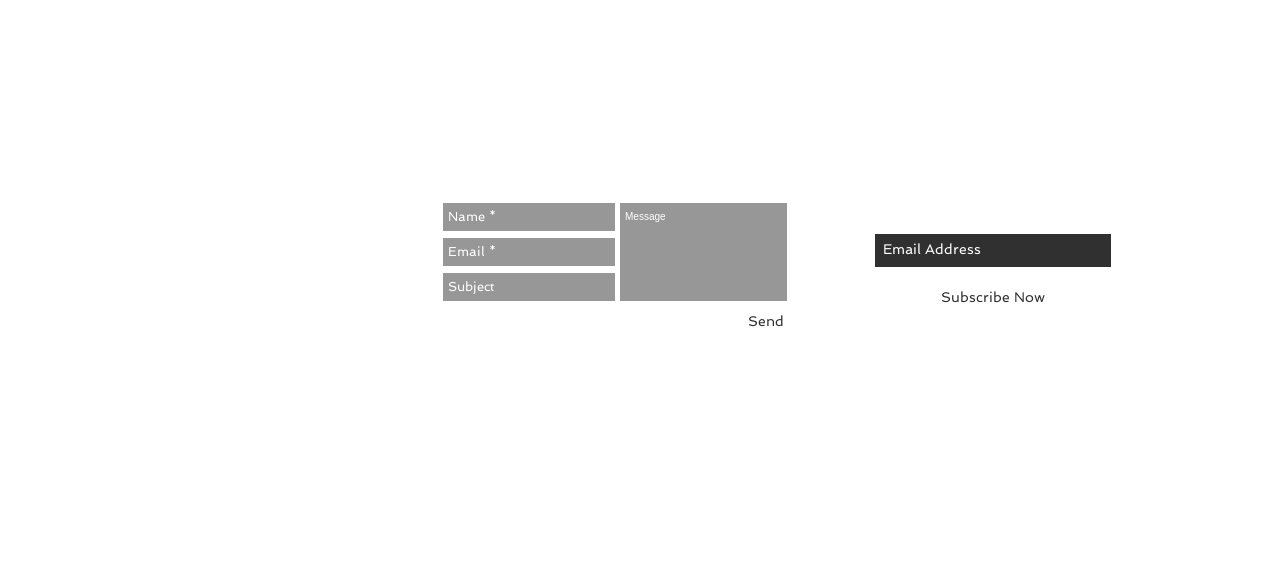Extract the bounding box of the UI element described as: "Subscribe Now".

[0.683, 0.49, 0.869, 0.563]